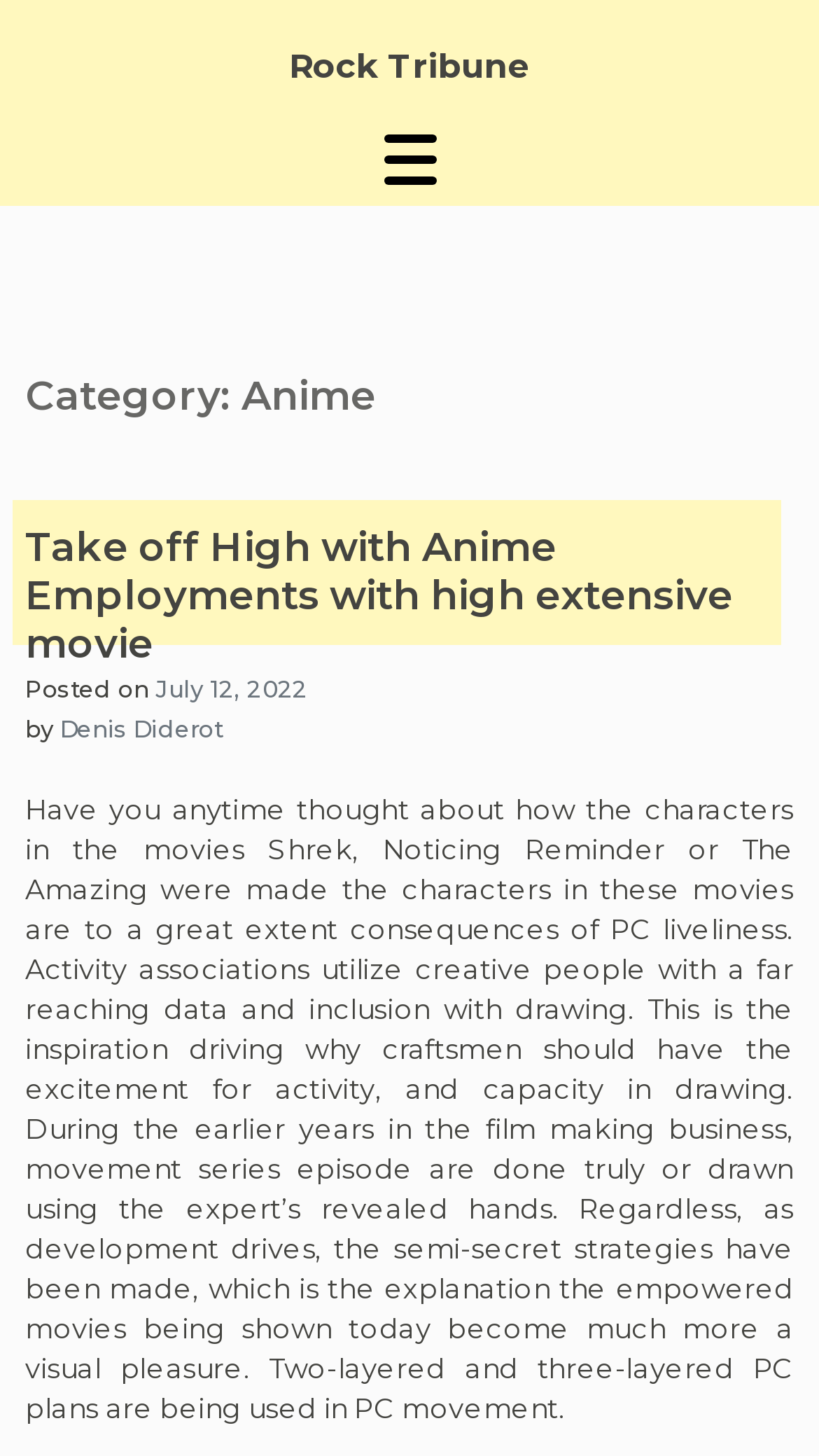Determine the bounding box coordinates for the HTML element described here: "Primary Menu".

[0.442, 0.078, 0.558, 0.148]